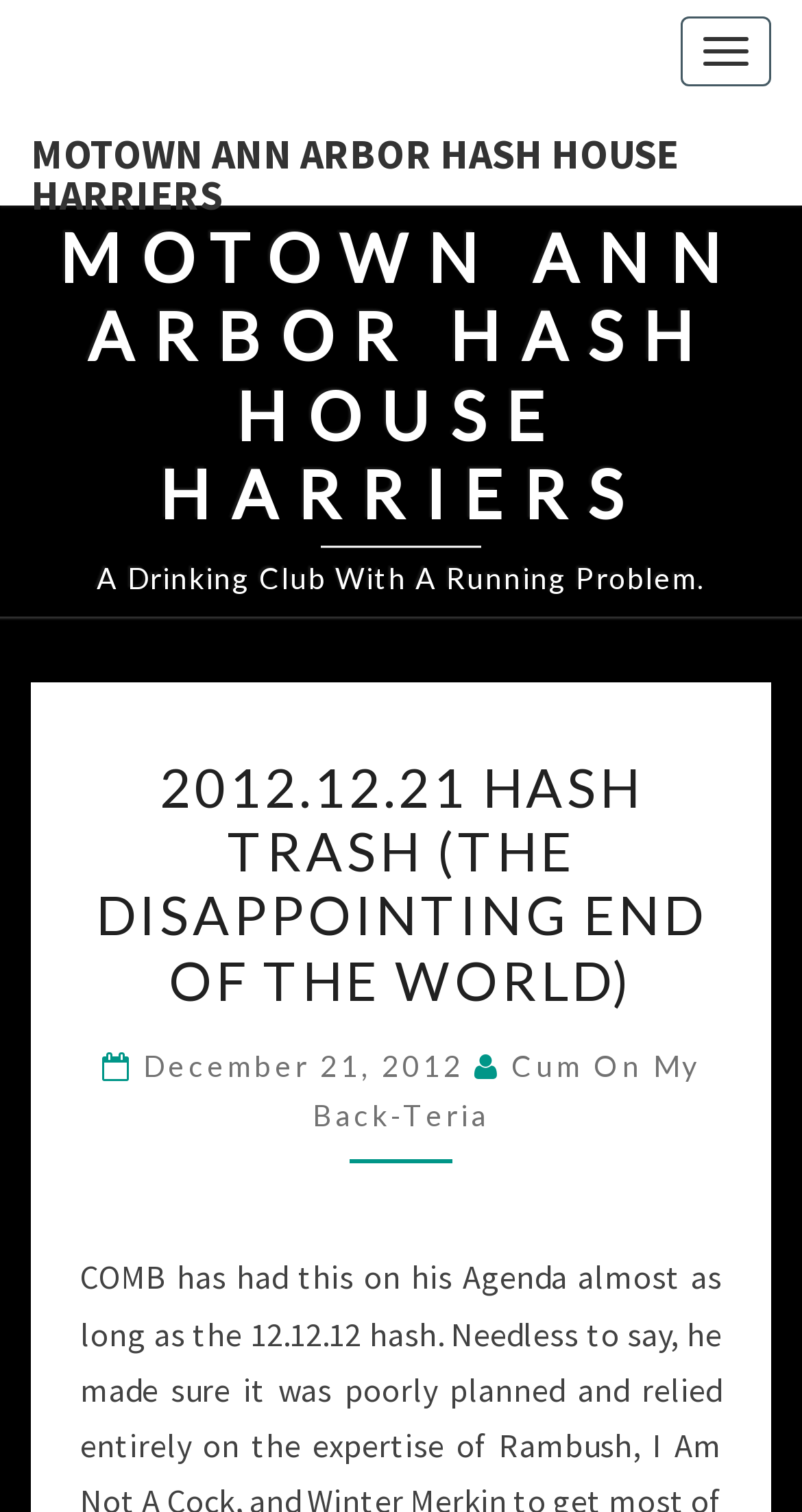What type of club is Motown Ann Arbor Hash House Harriers?
Using the information presented in the image, please offer a detailed response to the question.

I found the answer by looking at the subtitle 'A Drinking Club With A Running Problem.' which is displayed below the title 'MOTOWN ANN ARBOR HASH HOUSE HARRIERS'.